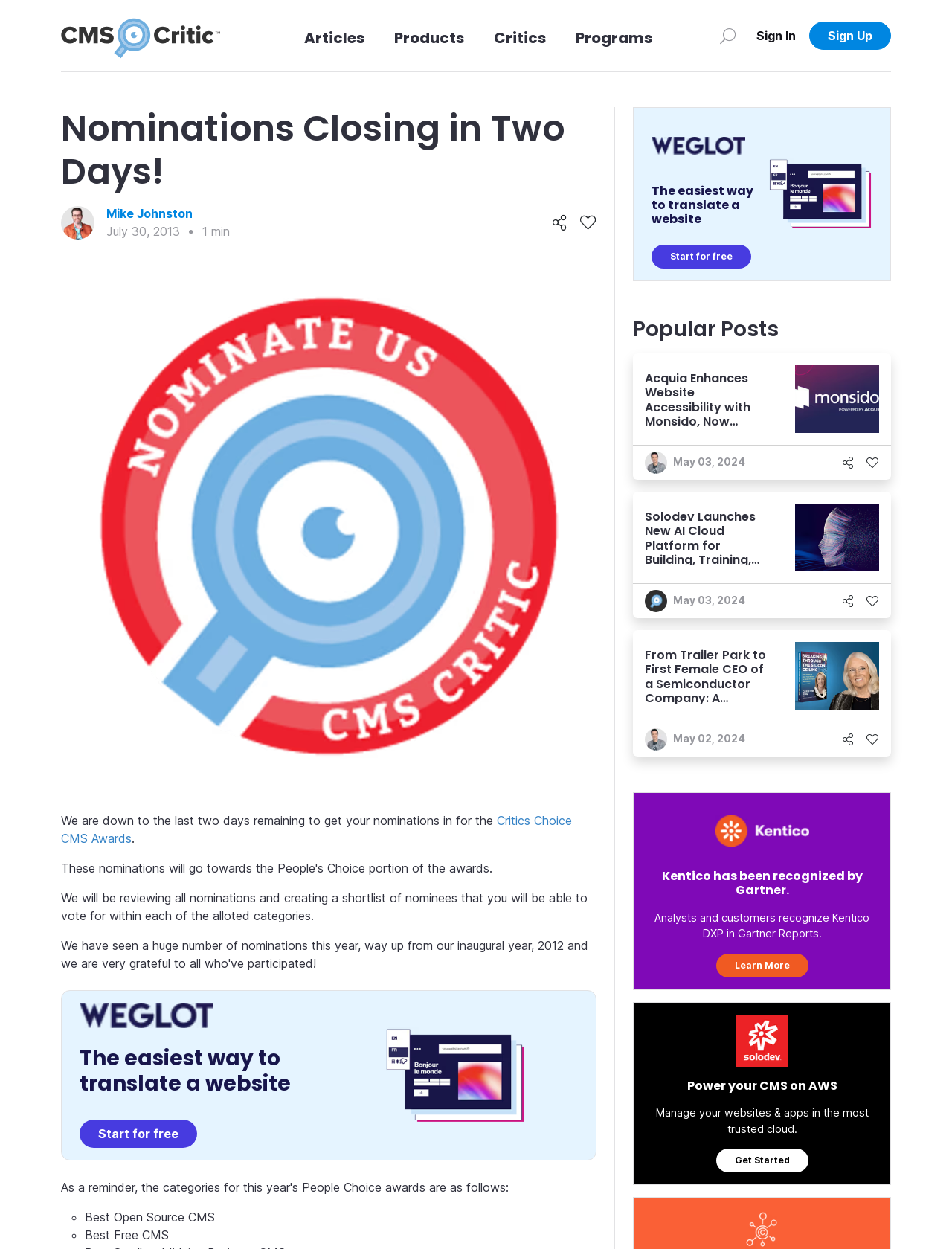Please identify the bounding box coordinates of the clickable element to fulfill the following instruction: "Start translating a website for free". The coordinates should be four float numbers between 0 and 1, i.e., [left, top, right, bottom].

[0.084, 0.896, 0.207, 0.919]